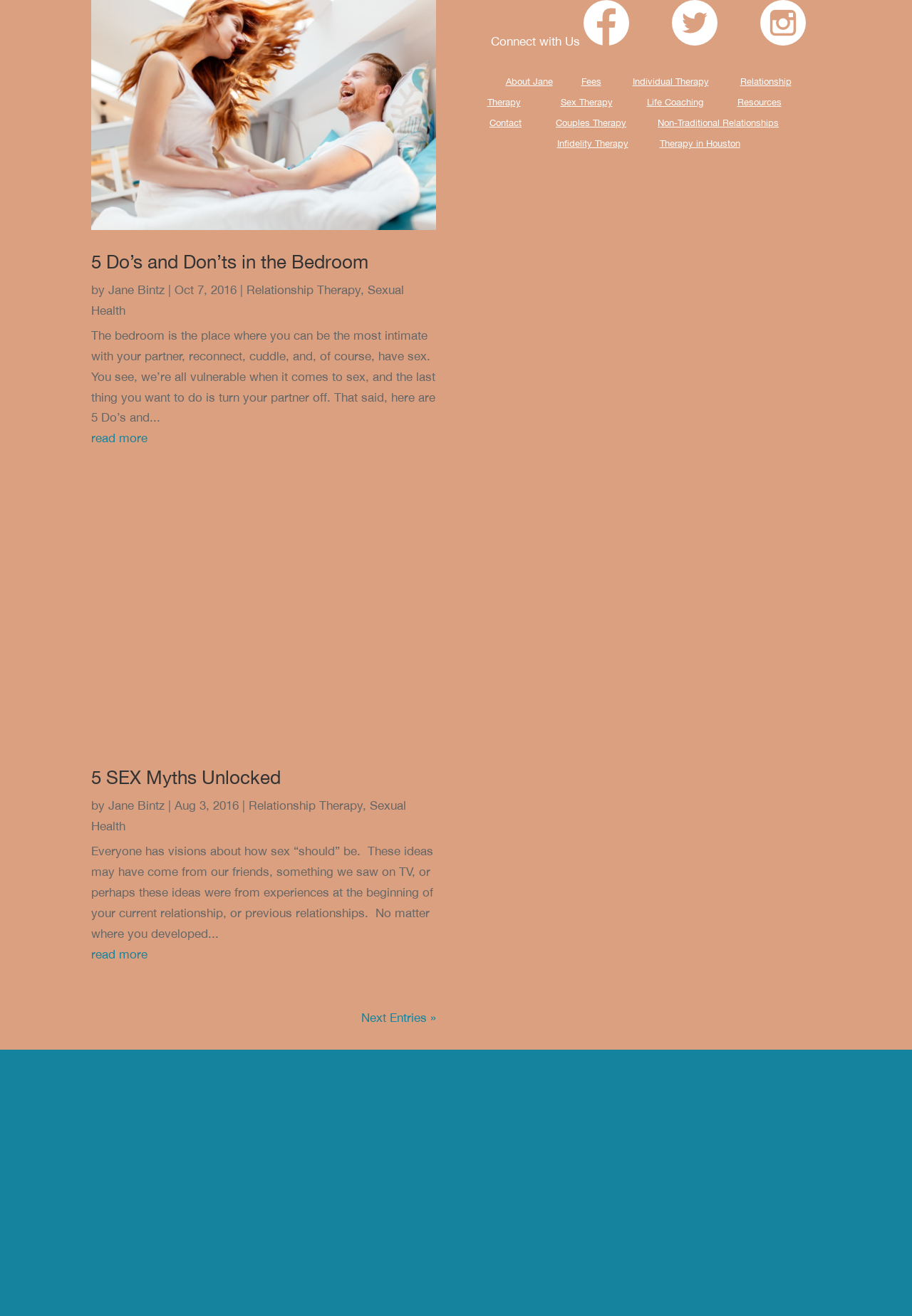How many social media links are on this page?
Please craft a detailed and exhaustive response to the question.

I searched for social media links on the webpage and found two links, [310] 'facebook-ccwb' and [312] 'twitter-ccwb', which are the Facebook and Twitter links, respectively.